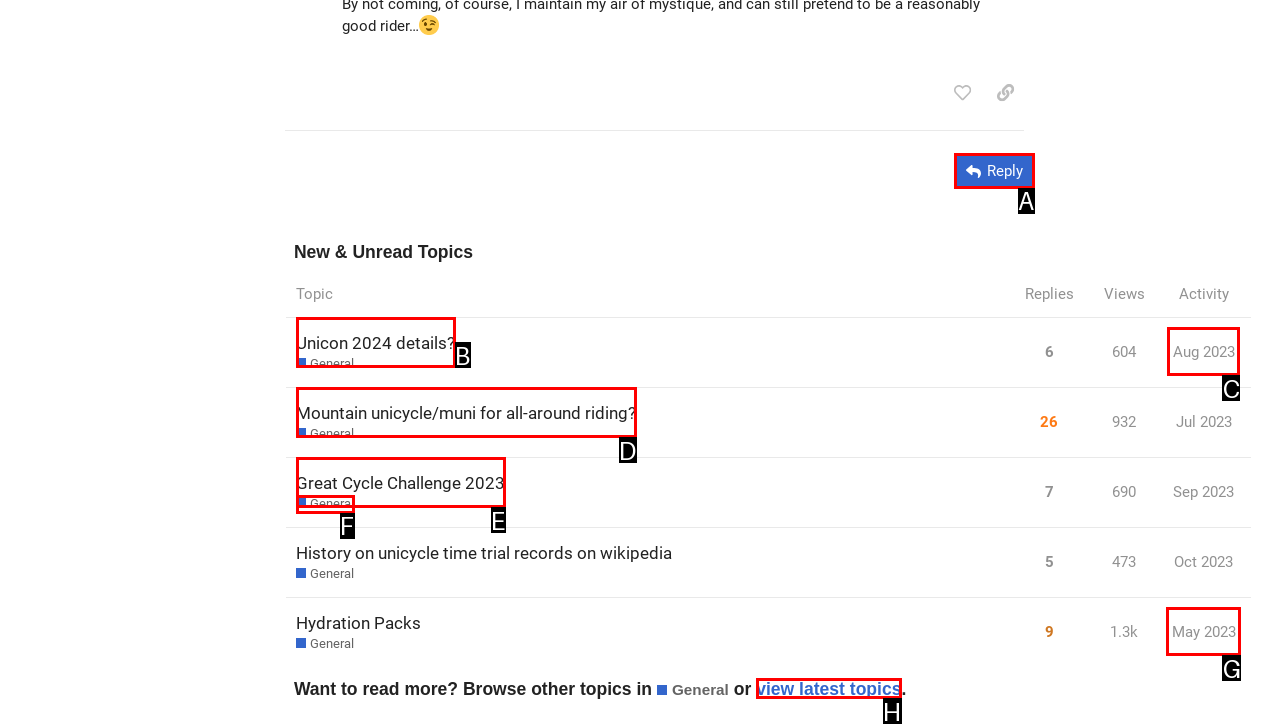Based on the given description: Mountain unicycle/muni for all-around riding?, identify the correct option and provide the corresponding letter from the given choices directly.

D